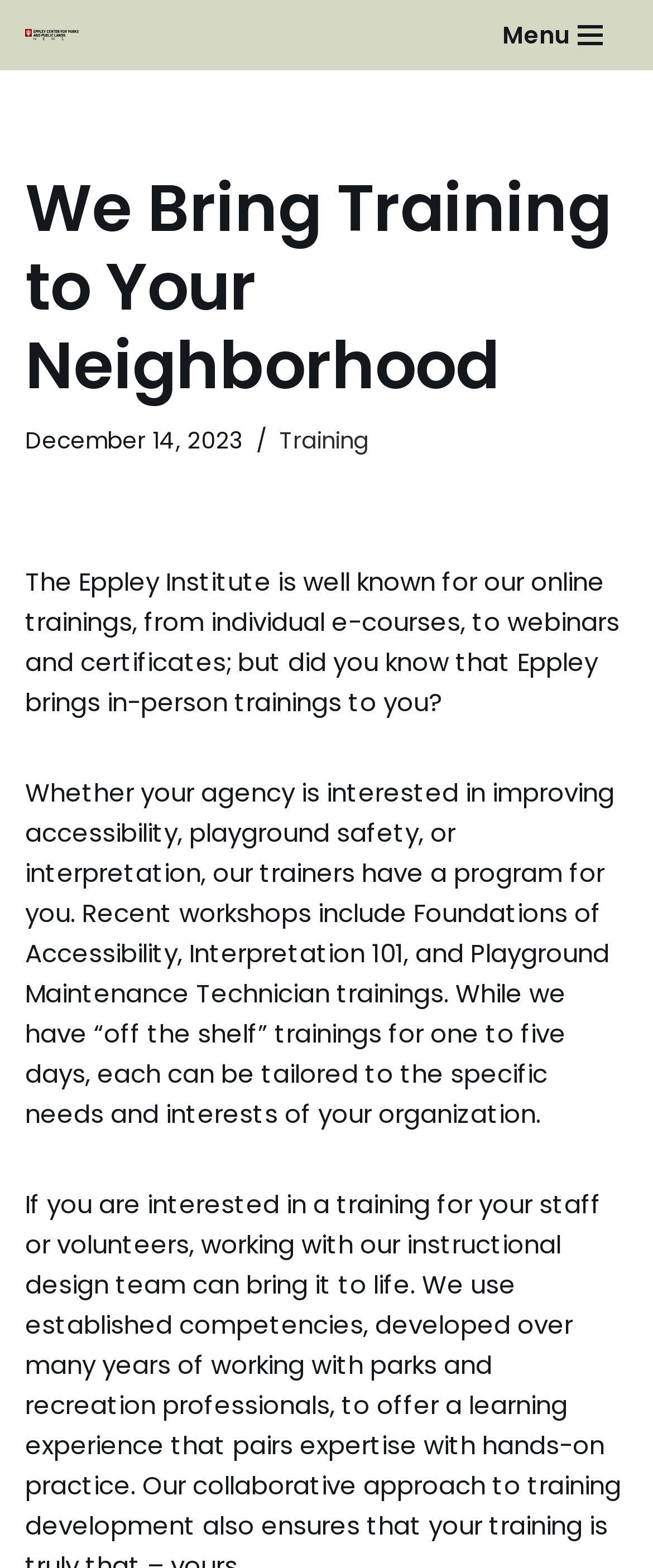What is the name of the institute?
Respond to the question with a well-detailed and thorough answer.

I found the answer by looking at the logo image description 'Eppley Center for Parks and Public Lands news logo' and the link text 'Eppley Center News', which suggests that the institute is named Eppley Institute.